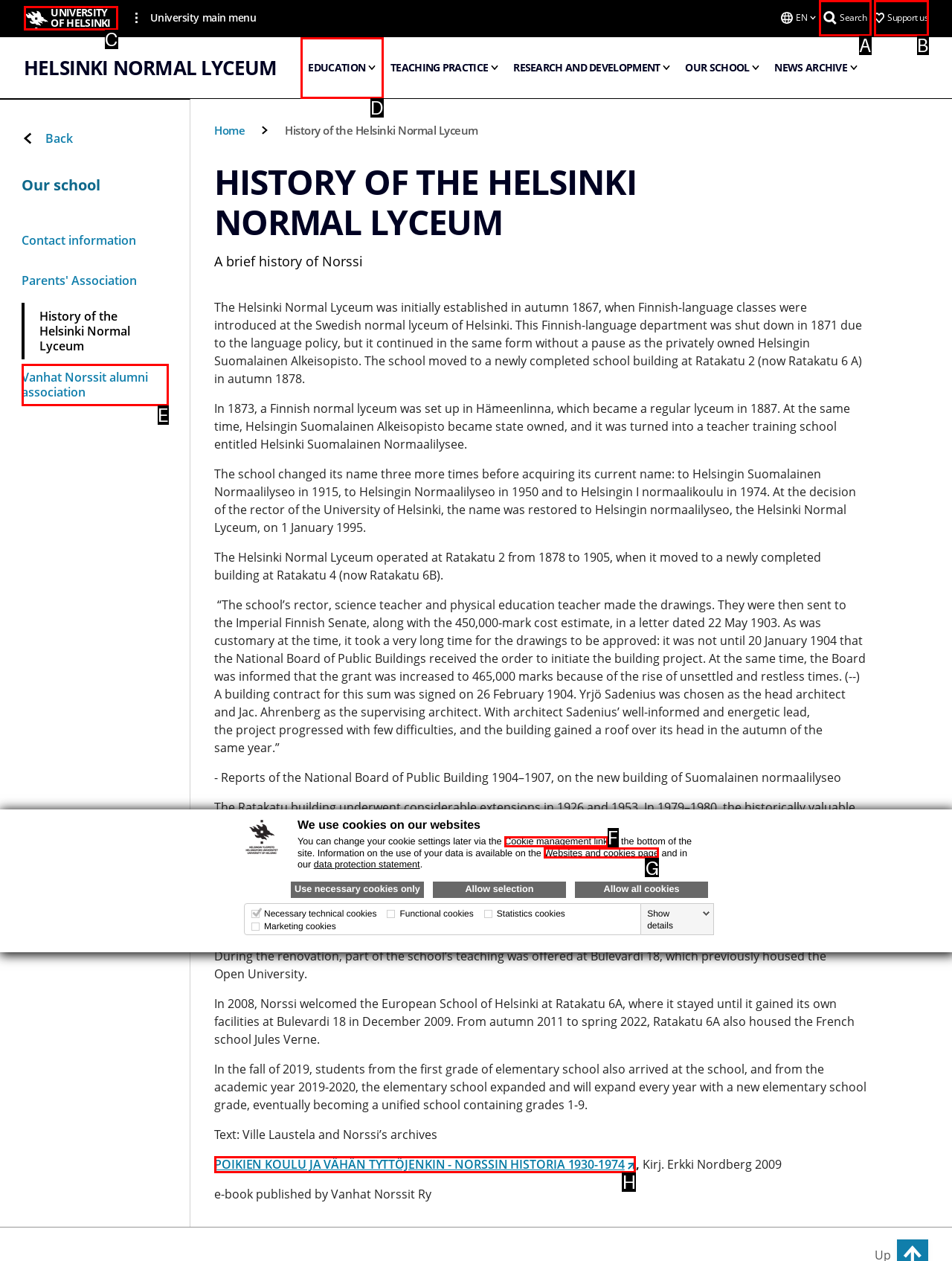Identify the HTML element that corresponds to the description: University of Helsinki Provide the letter of the correct option directly.

C